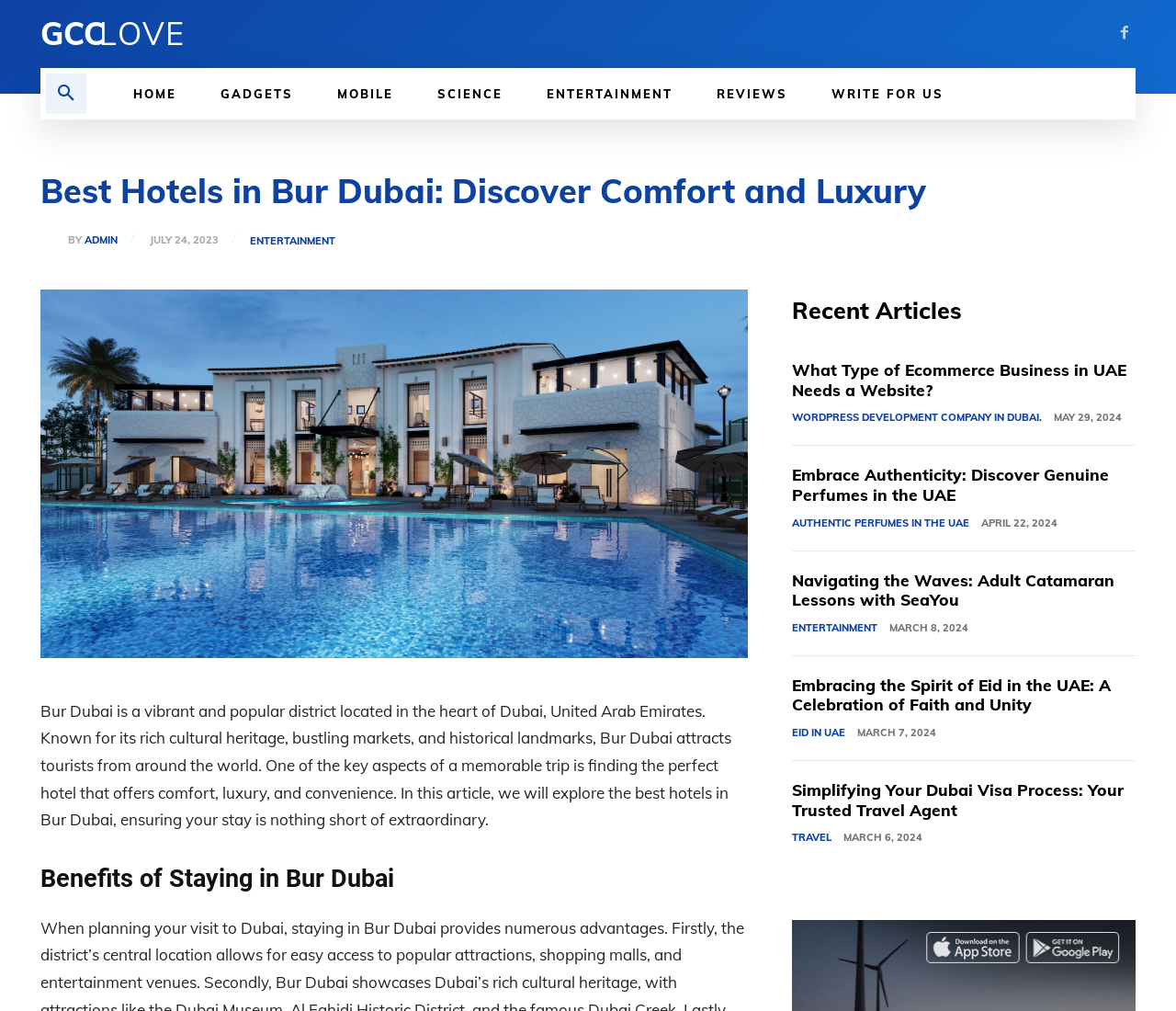How many links are there in the top navigation menu?
Answer the question based on the image using a single word or a brief phrase.

6